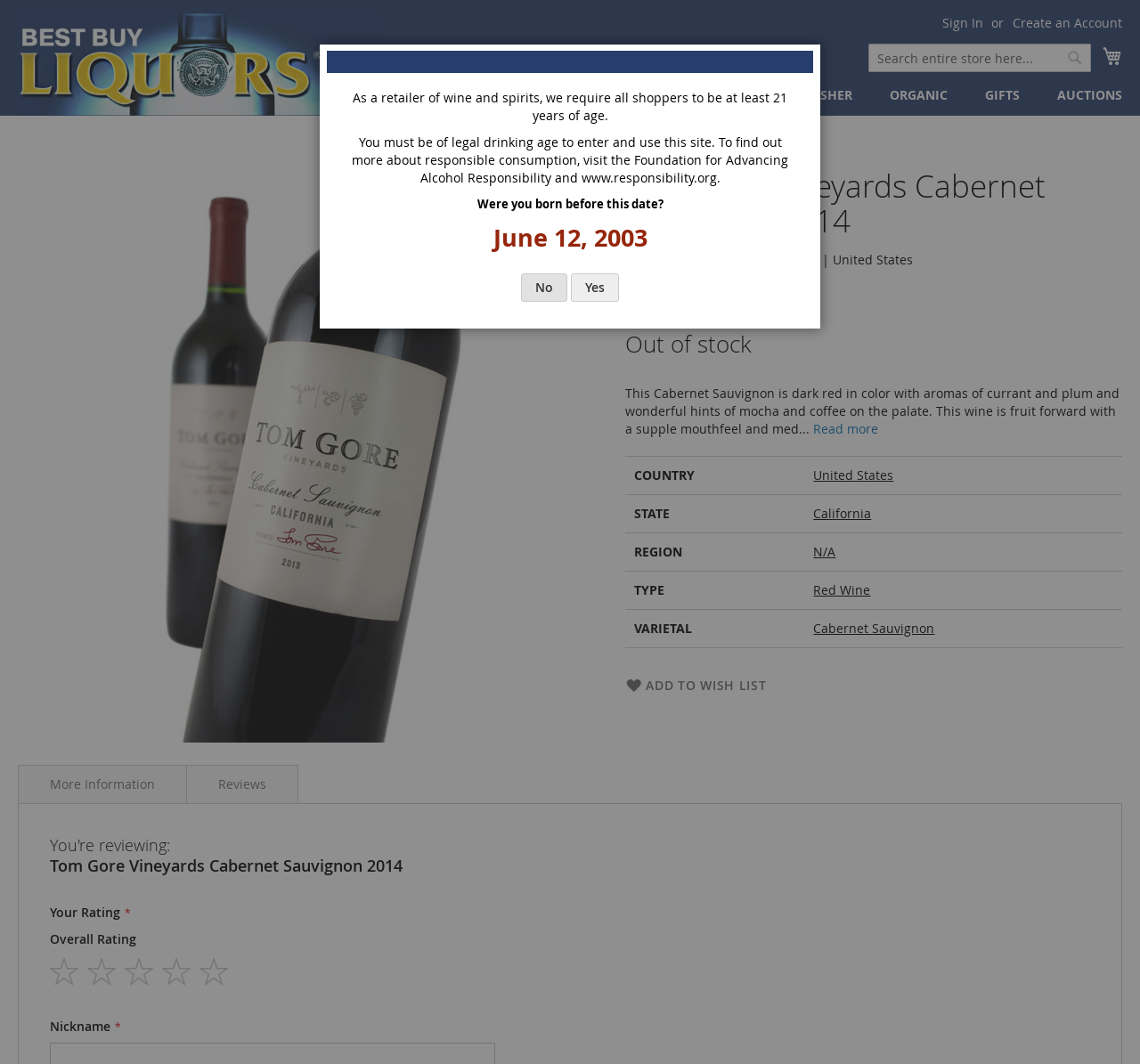Find the bounding box coordinates for the element that must be clicked to complete the instruction: "Read more about the wine". The coordinates should be four float numbers between 0 and 1, indicated as [left, top, right, bottom].

[0.713, 0.395, 0.77, 0.411]